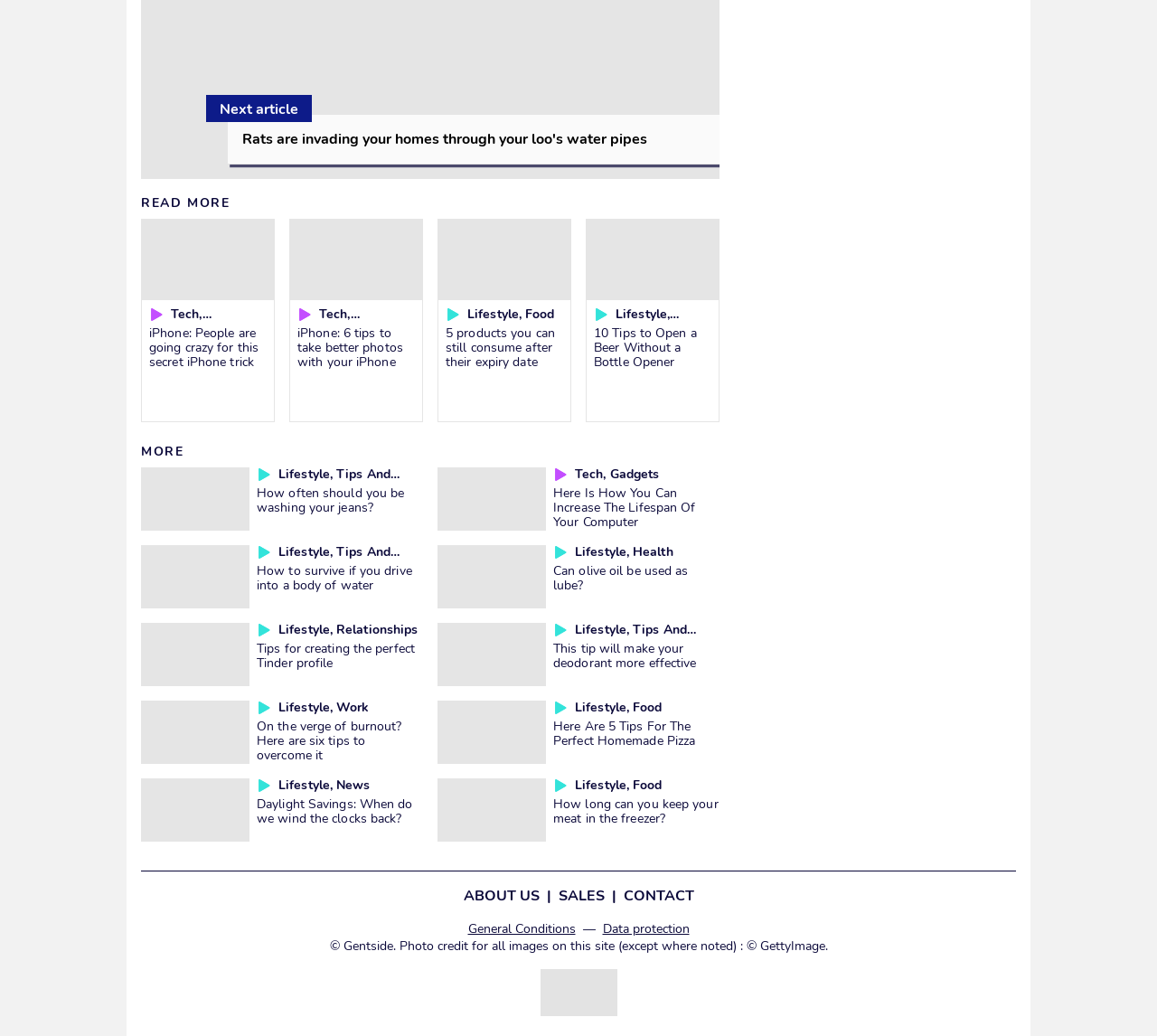Please specify the bounding box coordinates in the format (top-left x, top-left y, bottom-right x, bottom-right y), with all values as floating point numbers between 0 and 1. Identify the bounding box of the UI element described by: Education

None